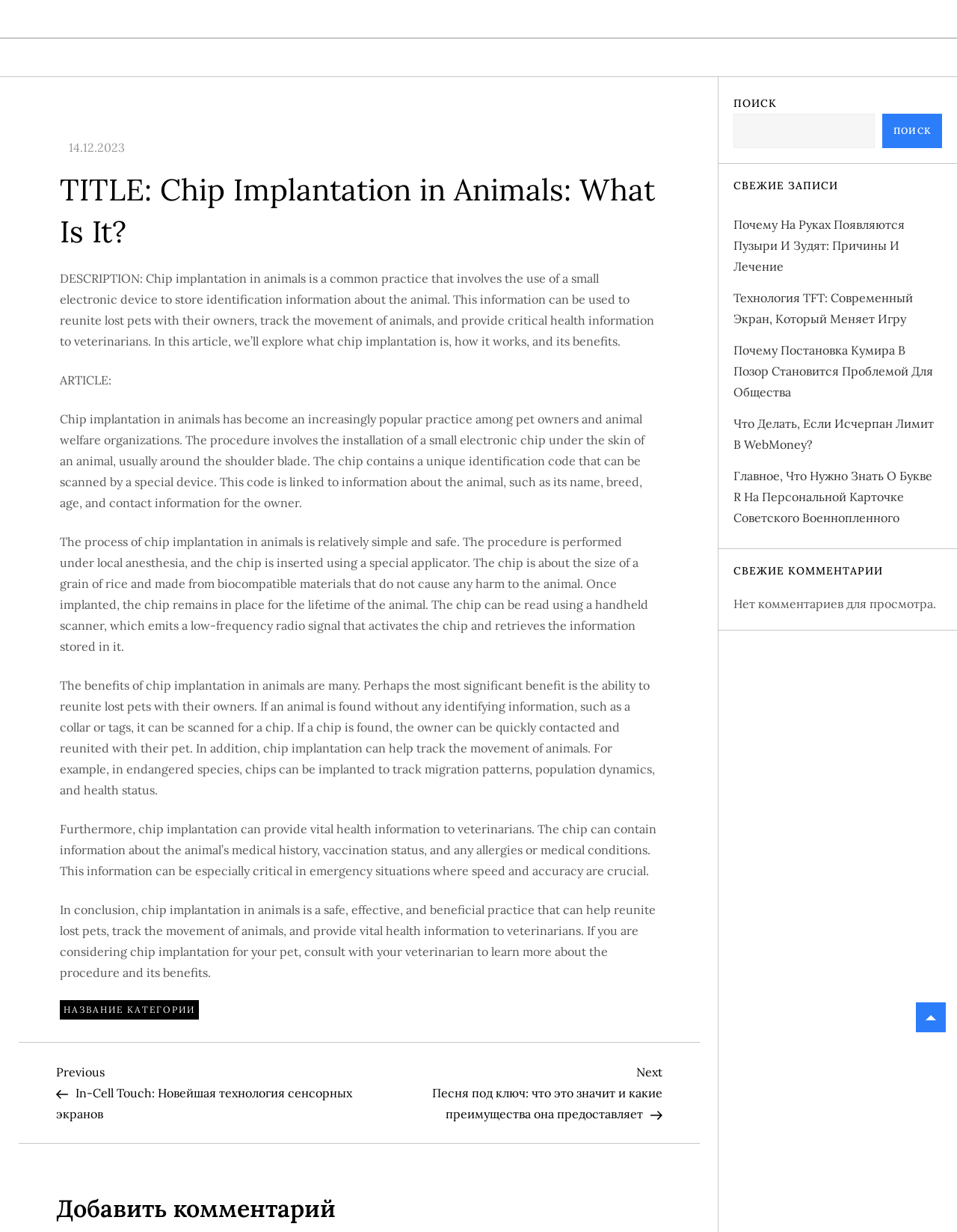Using a single word or phrase, answer the following question: 
What is the size of the chip?

About the size of a grain of rice